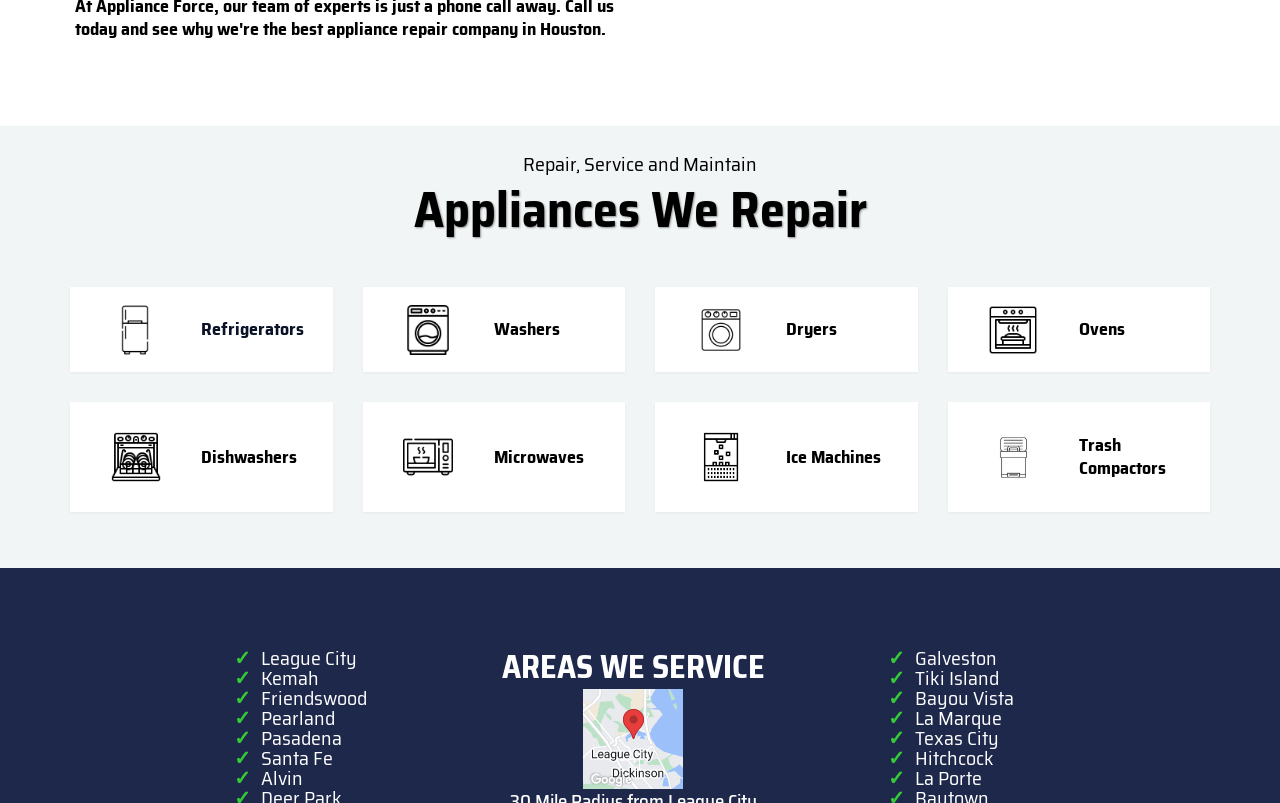Please determine the bounding box coordinates, formatted as (top-left x, top-left y, bottom-right x, bottom-right y), with all values as floating point numbers between 0 and 1. Identify the bounding box of the region described as: Texas City

[0.715, 0.9, 0.78, 0.939]